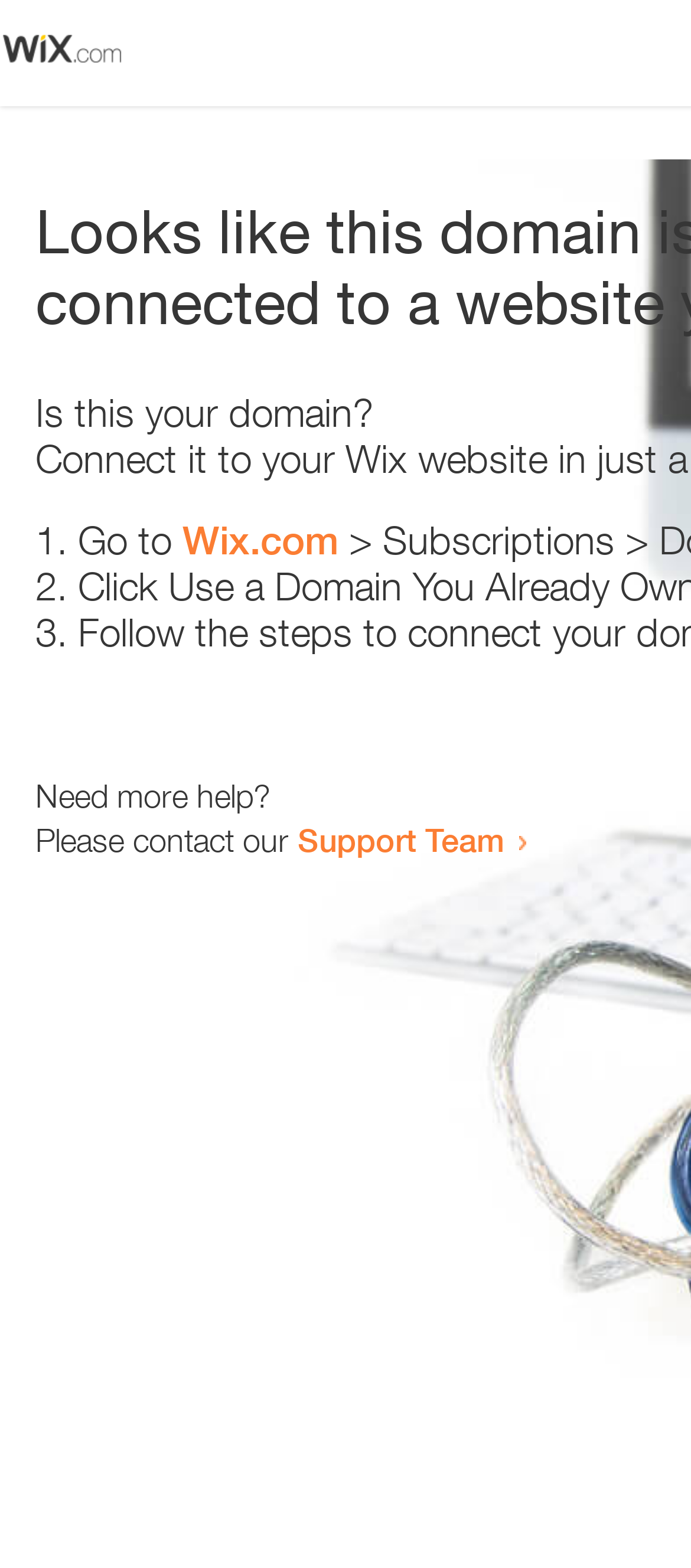How many sentences are there in the main text?
Using the image, provide a concise answer in one word or a short phrase.

3